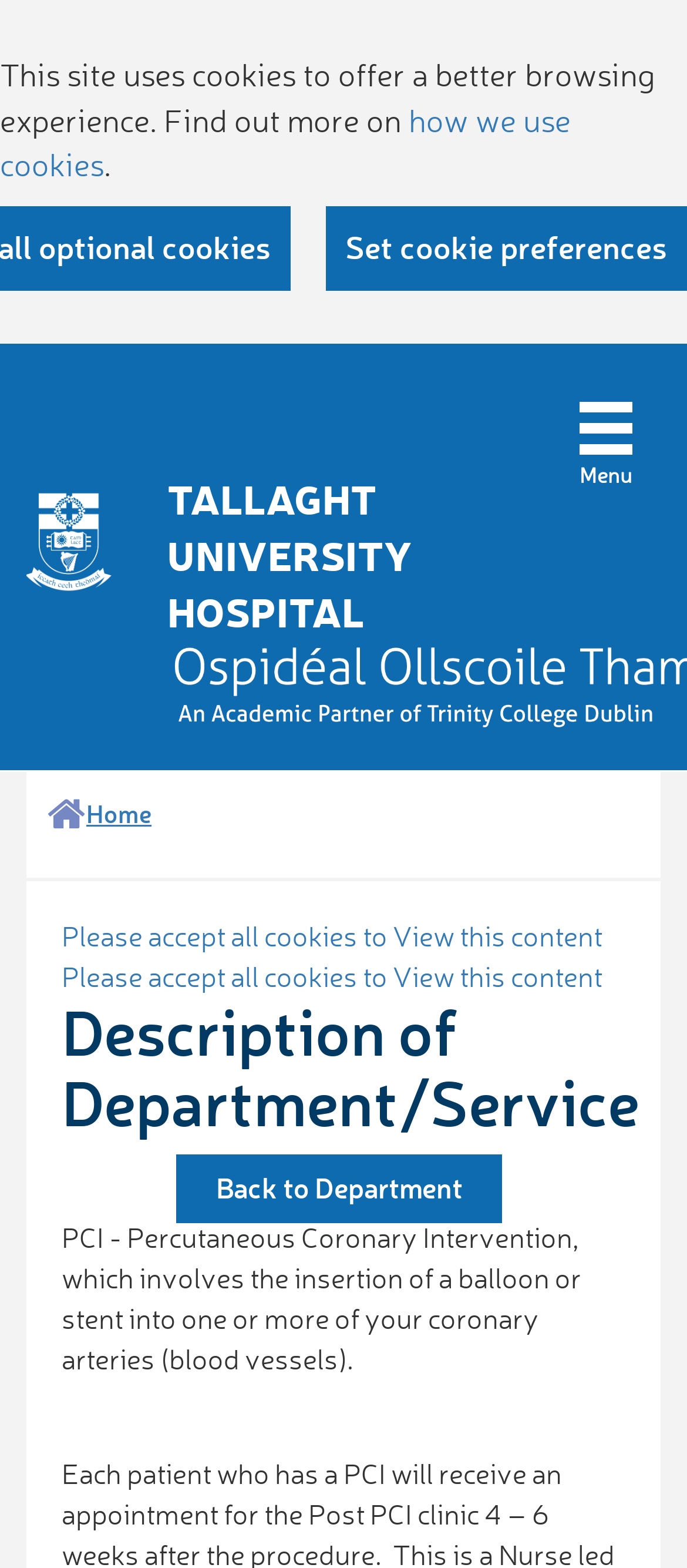Determine the bounding box coordinates of the region to click in order to accomplish the following instruction: "Open menu". Provide the coordinates as four float numbers between 0 and 1, specifically [left, top, right, bottom].

[0.844, 0.256, 0.921, 0.312]